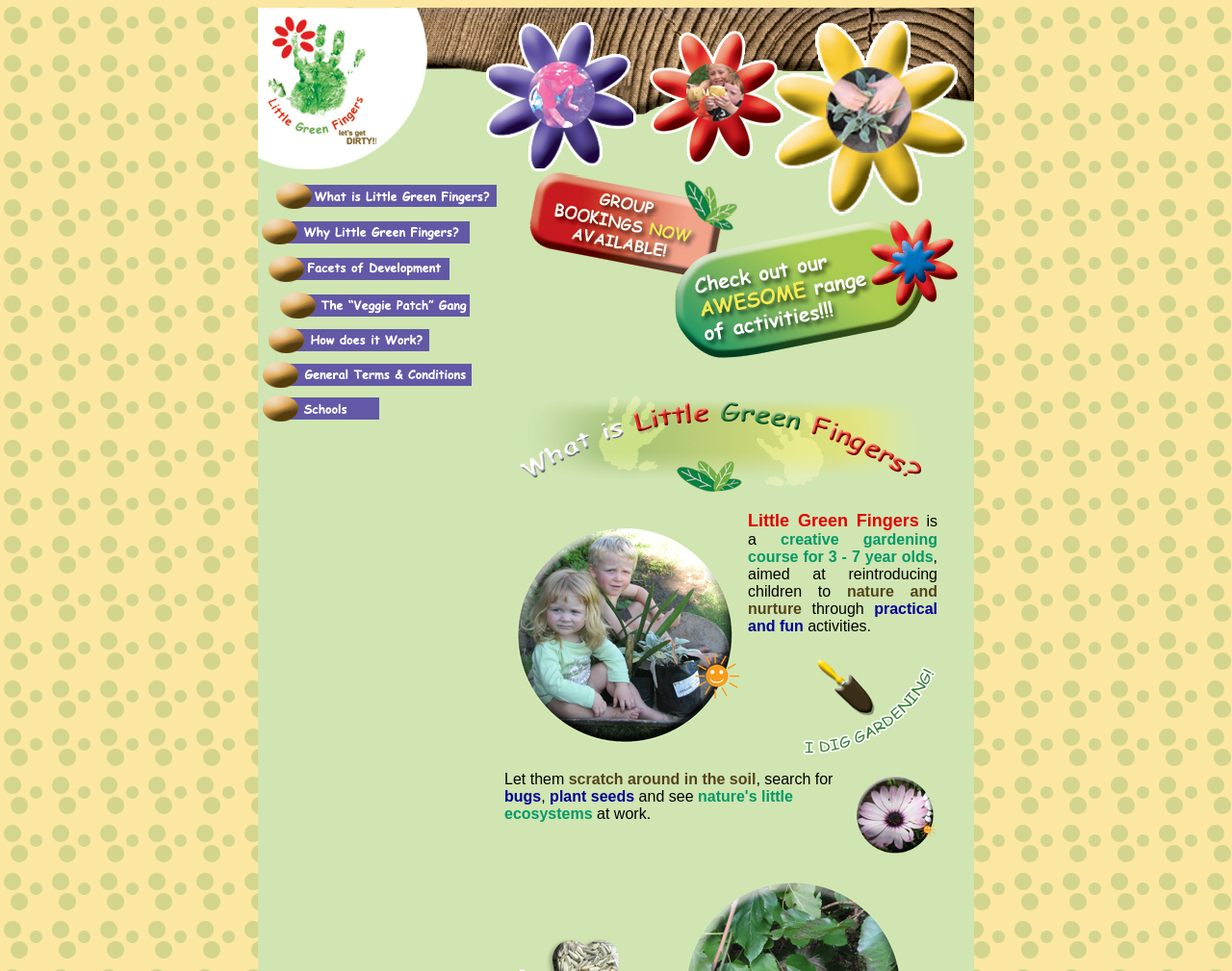Describe all visible elements and their arrangement on the webpage.

The webpage is about "Little Green Fingers", a creative gardening course for 3-7 year olds. The page is divided into sections, with a prominent image at the top left, taking up about a quarter of the screen. To its right, there is another image of similar size. Below these images, there are several rows of links, each accompanied by a small image. These links are arranged in two columns, with the left column containing the links and the right column containing images.

Below the links, there is a section with a brief description of the course, which is a creative gardening program aimed at reintroducing children to nature and nurture through practical and fun activities. This section is accompanied by two images, one on the left and one on the right.

Further down, there is another section with a paragraph of text, which describes the activities that children can engage in, such as scratching around in the soil, searching for bugs, planting seeds, and observing nature's little ecosystems at work. This section is accompanied by an image on the right.

Overall, the webpage has a simple and clean layout, with a focus on showcasing the course's activities and benefits through images and brief descriptions.